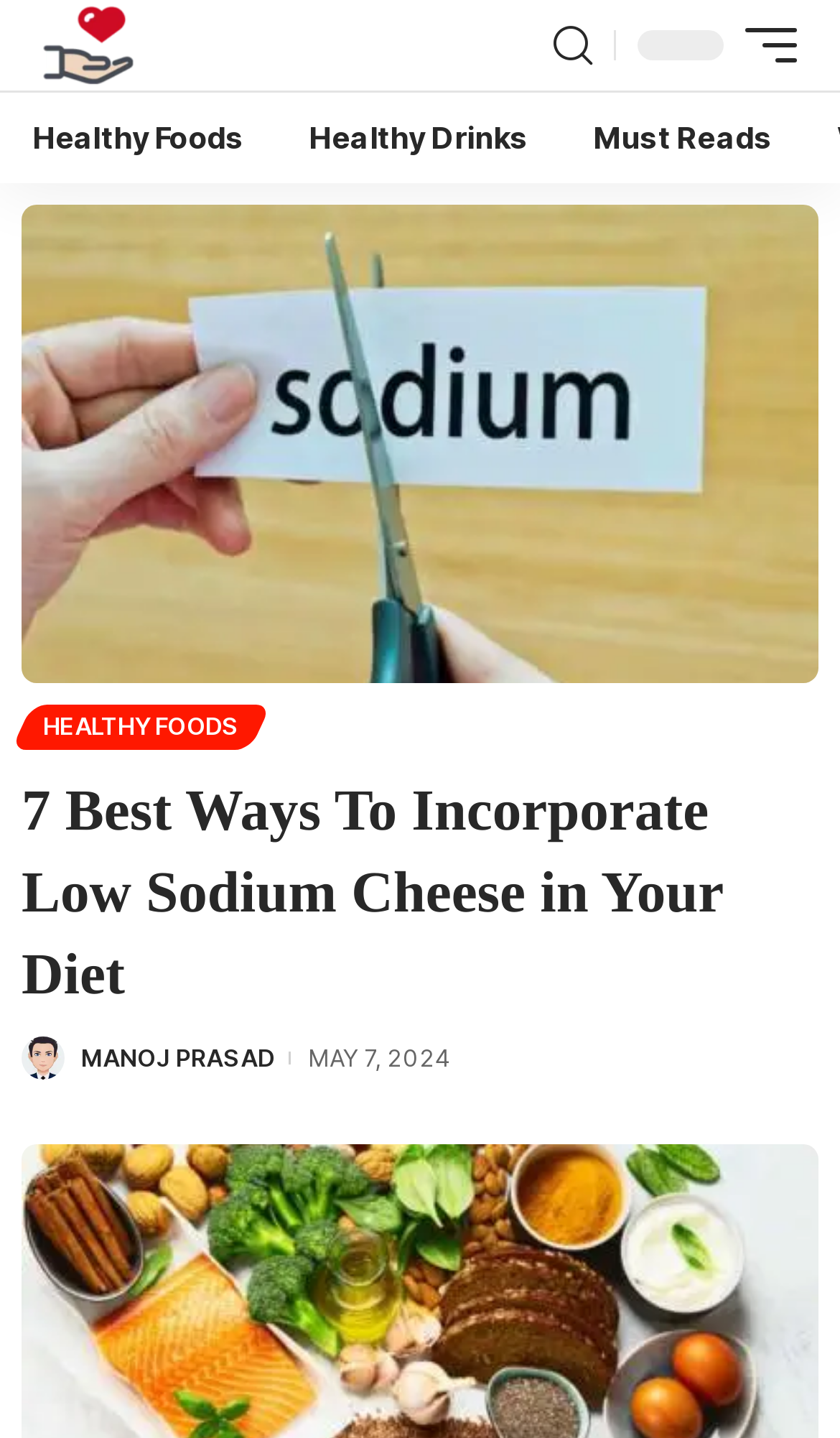Using the element description provided, determine the bounding box coordinates in the format (top-left x, top-left y, bottom-right x, bottom-right y). Ensure that all values are floating point numbers between 0 and 1. Element description: title="𝐁𝐞𝐬𝐭𝐫𝐚𝐭𝐞𝐝𝐡𝐞𝐚𝐥𝐭𝐡"

[0.051, 0.0, 0.159, 0.063]